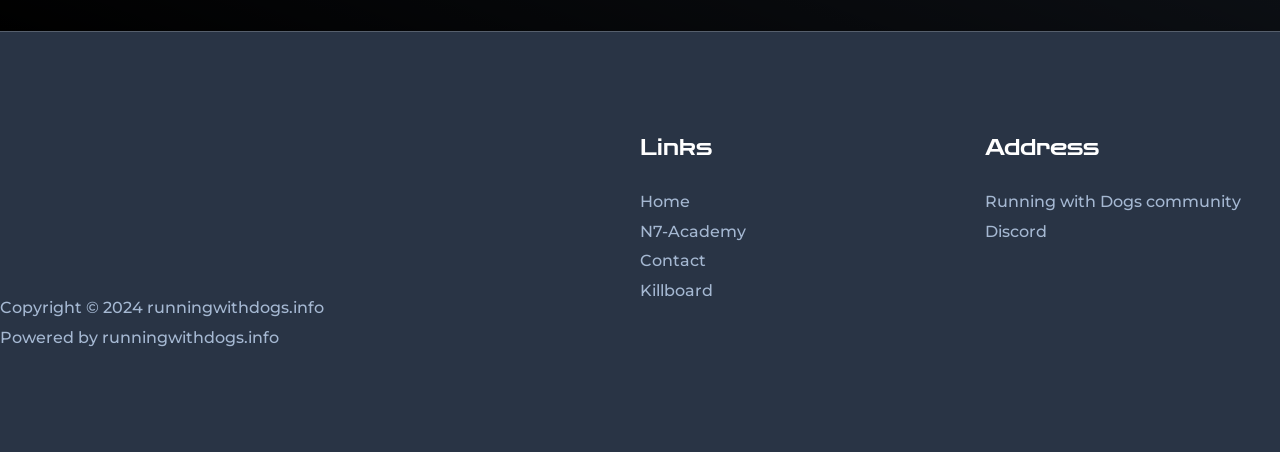Calculate the bounding box coordinates of the UI element given the description: "Official Rules of Four Square".

None